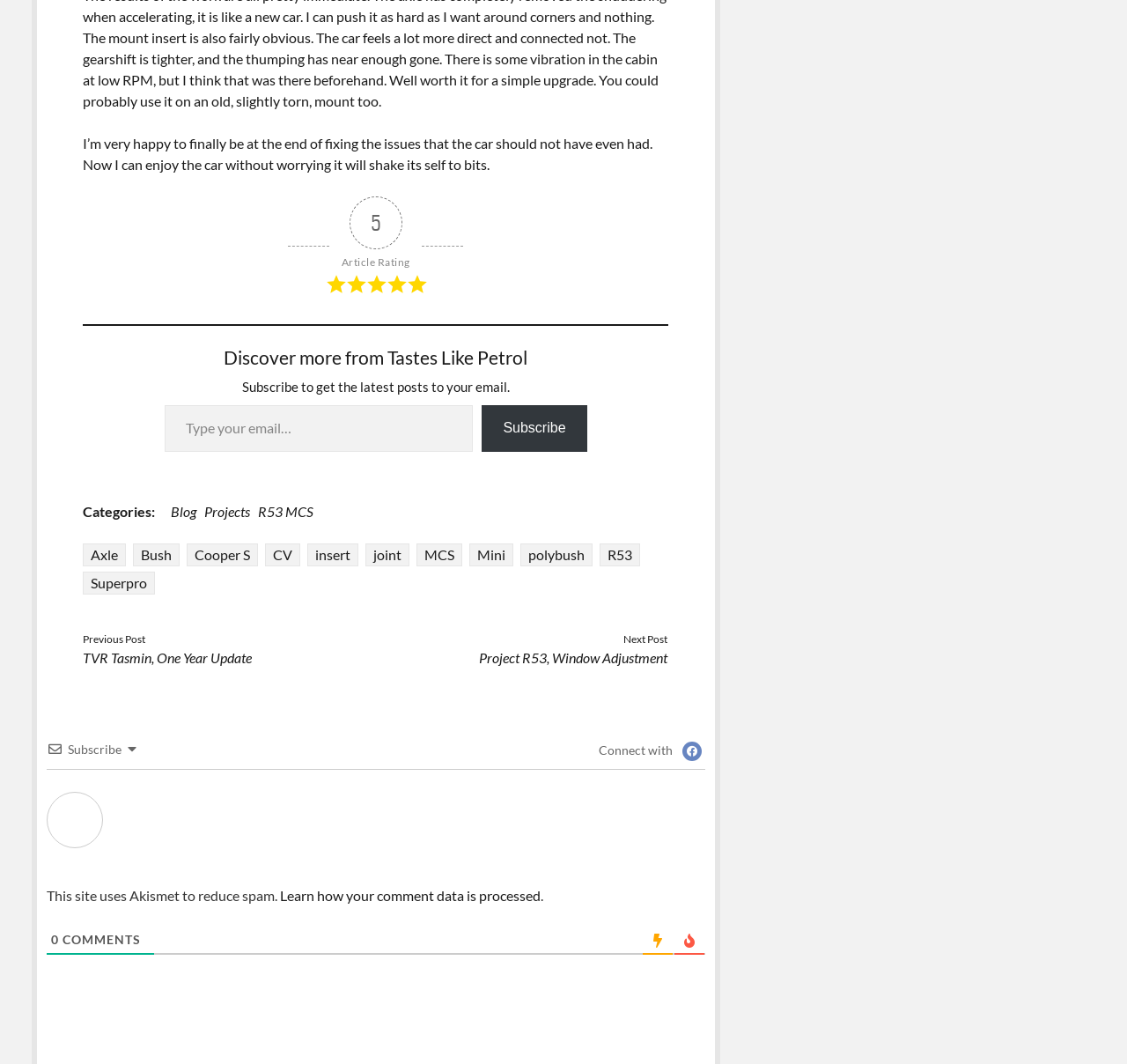What is the rating of the article?
Please use the image to deliver a detailed and complete answer.

The rating of the article is 5, which is indicated by the '5' StaticText element with a bounding box of [0.329, 0.198, 0.338, 0.222] and the five image elements with bounding boxes [0.288, 0.256, 0.309, 0.278], [0.306, 0.256, 0.327, 0.278], [0.324, 0.256, 0.345, 0.278], [0.342, 0.256, 0.363, 0.278], and [0.36, 0.256, 0.38, 0.278] that represent the rating stars.